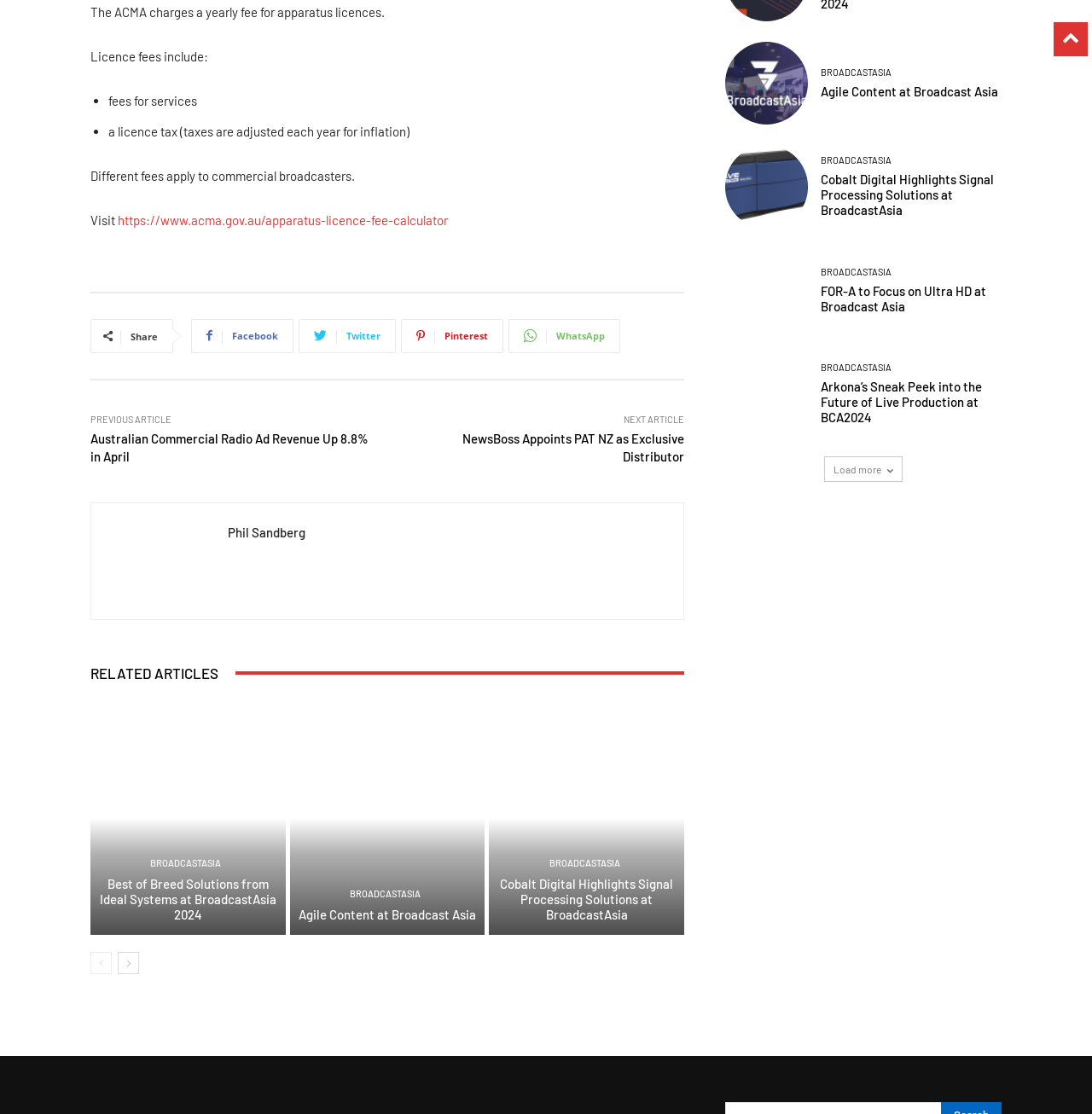How many social media platforms are available for sharing?
Look at the image and provide a short answer using one word or a phrase.

4